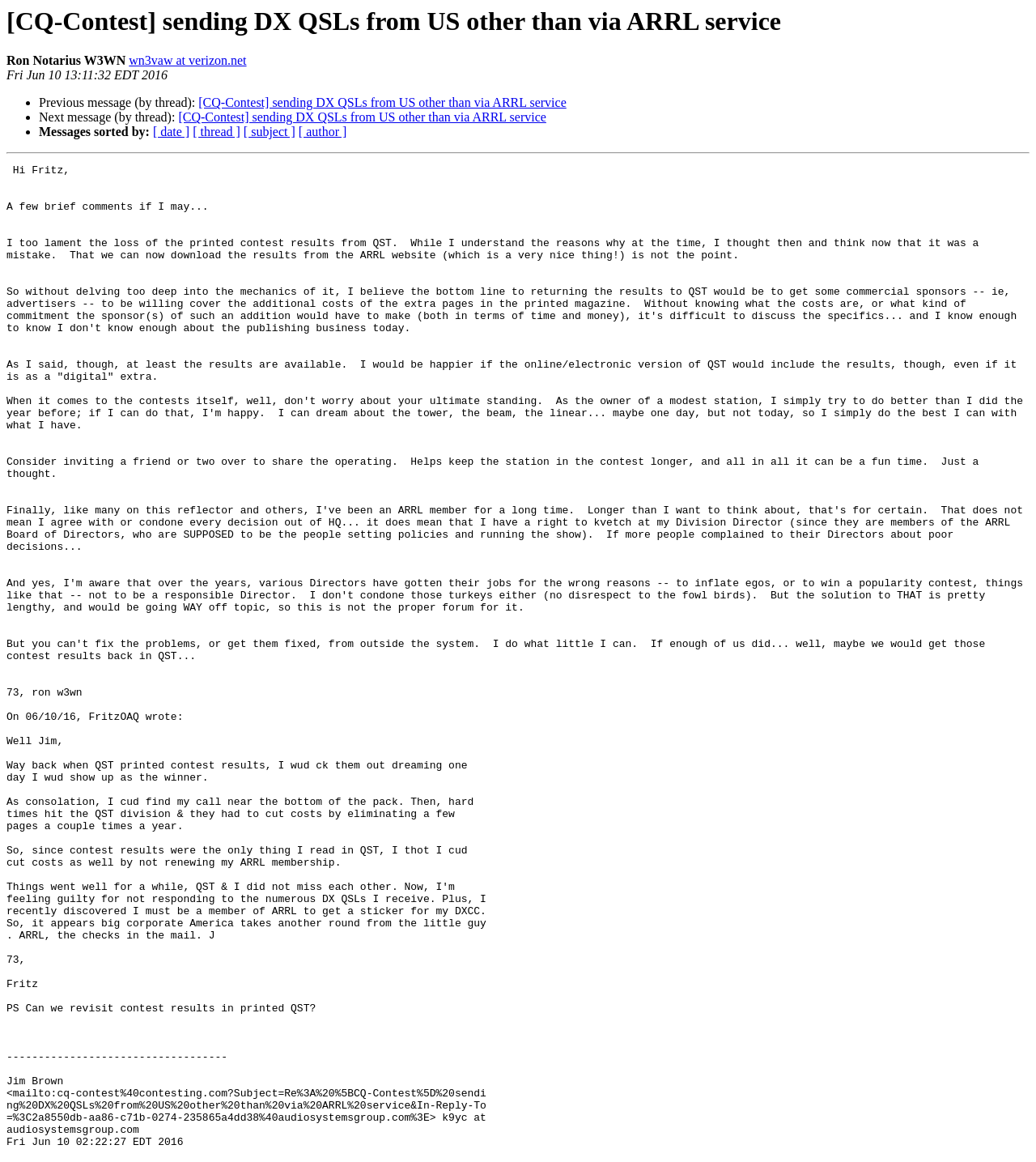What is the purpose of the separator element?
Look at the image and provide a short answer using one word or a phrase.

to separate sections